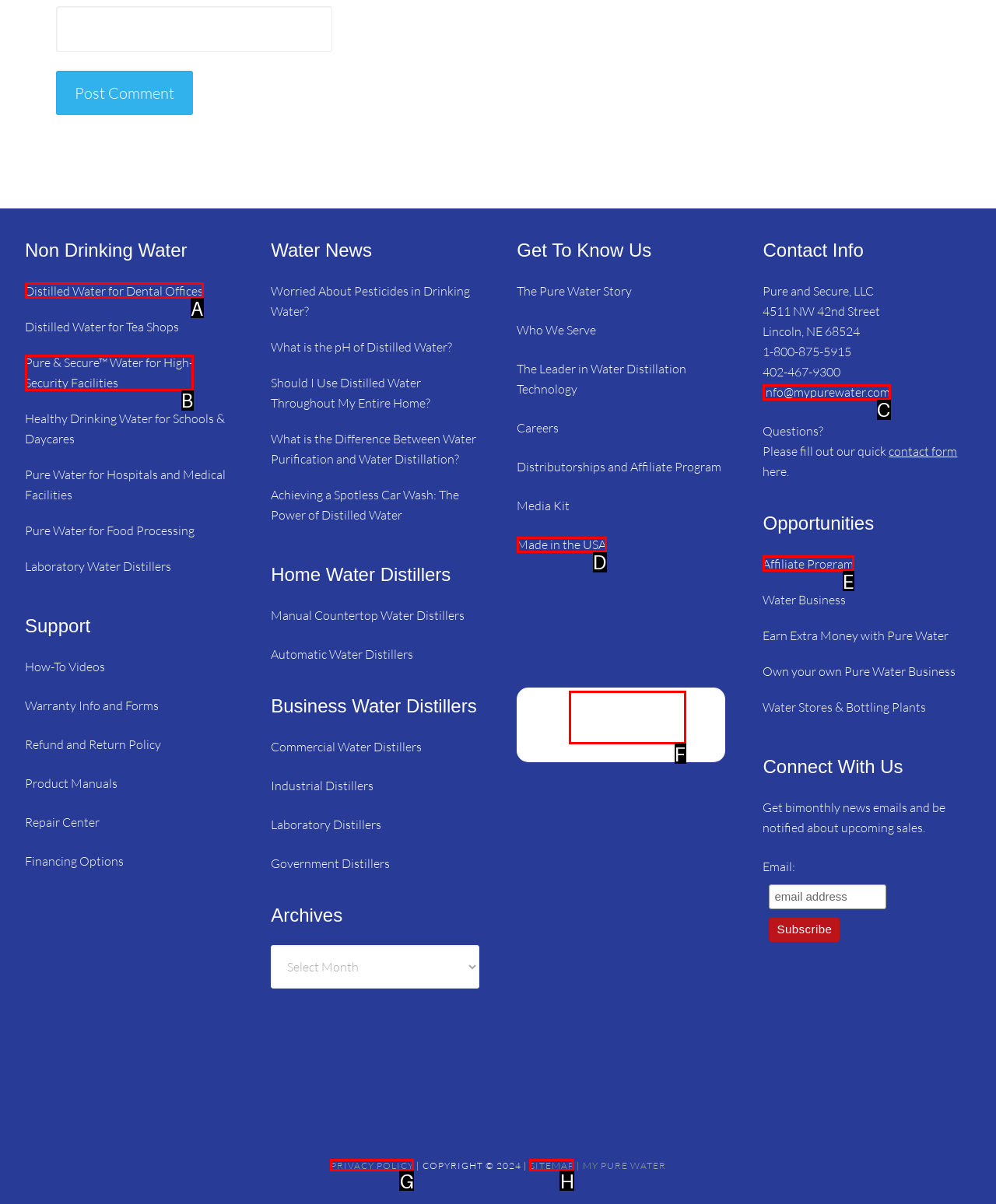Decide which HTML element to click to complete the task: Learn about distilled water for dental offices Provide the letter of the appropriate option.

A